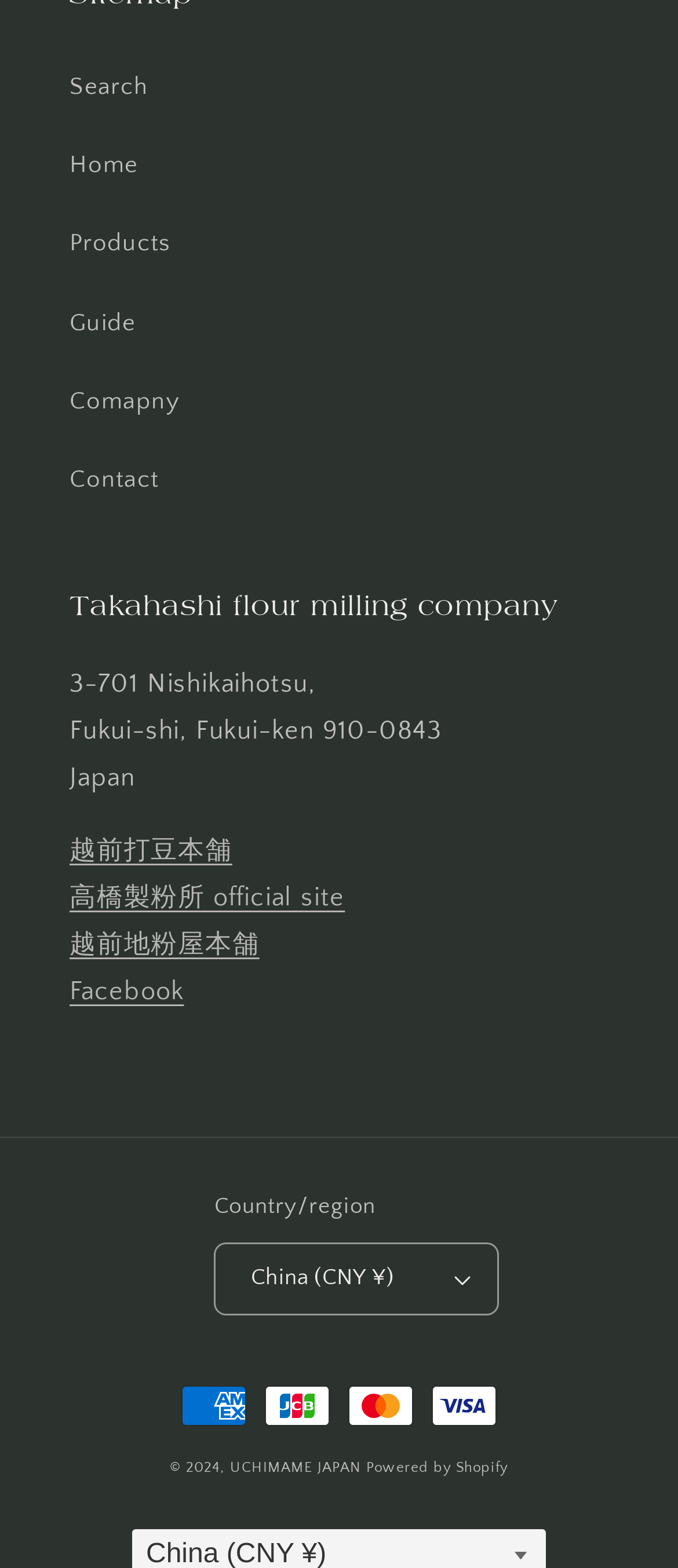Please specify the bounding box coordinates of the element that should be clicked to execute the given instruction: 'Click on the 'UCHIMAME JAPAN' link'. Ensure the coordinates are four float numbers between 0 and 1, expressed as [left, top, right, bottom].

[0.339, 0.93, 0.533, 0.94]